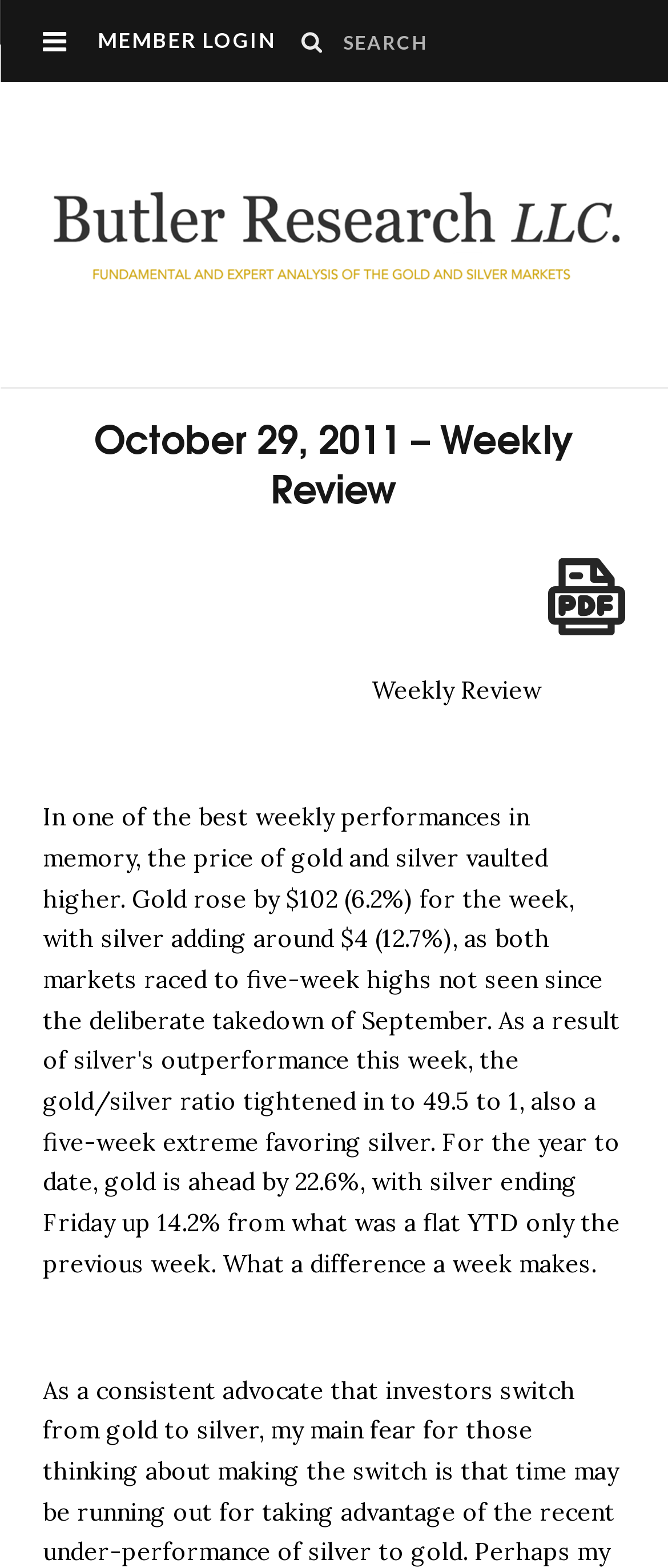Answer this question in one word or a short phrase: What is the name of the research organization?

Butler Research